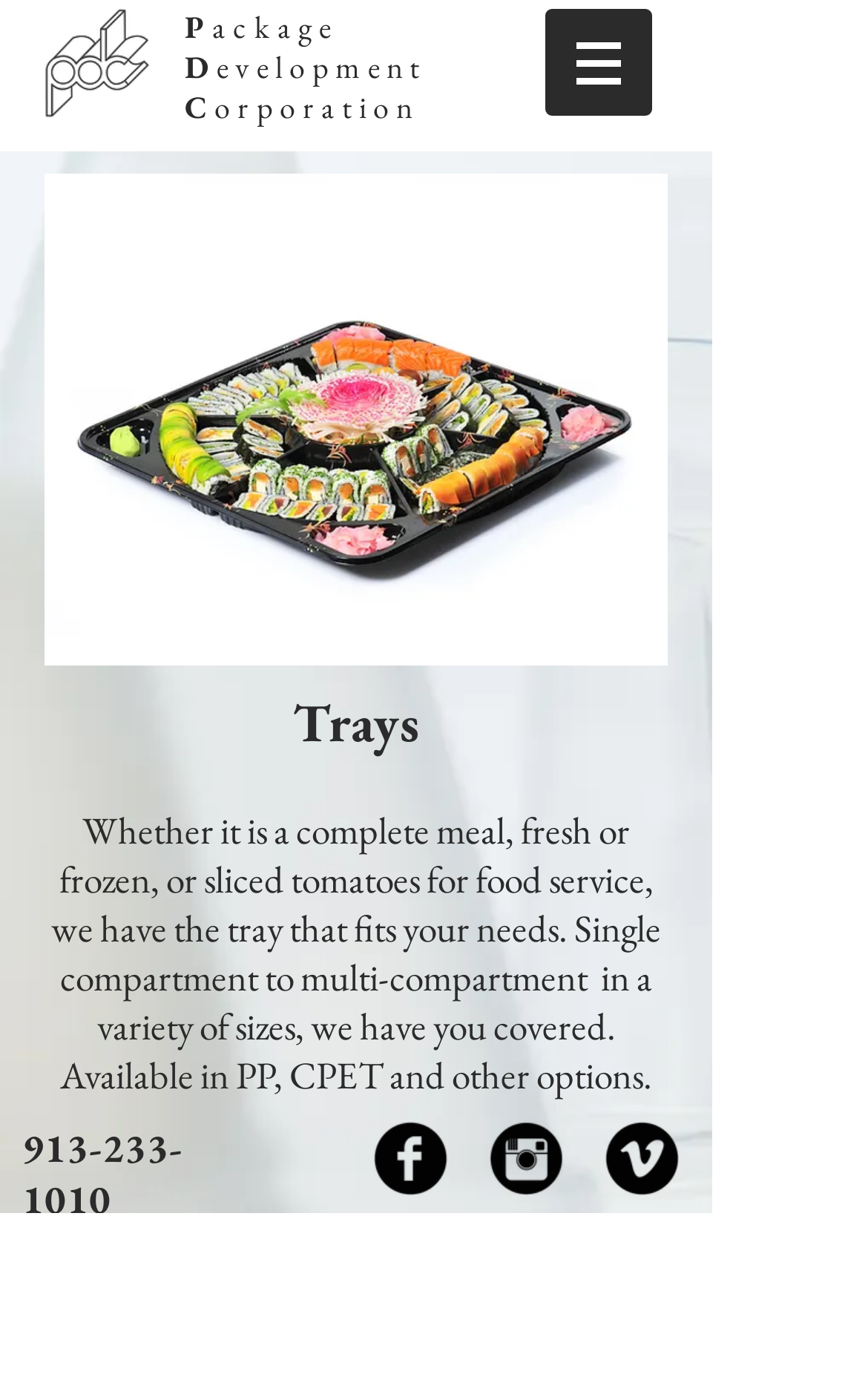What social media platforms is the company on?
Based on the screenshot, give a detailed explanation to answer the question.

The company's social media presence can be found at the bottom of the webpage, in the section with the heading 'Social Bar'. The section contains links to the company's Facebook, Instagram, and Vimeo profiles, represented by black round icons.